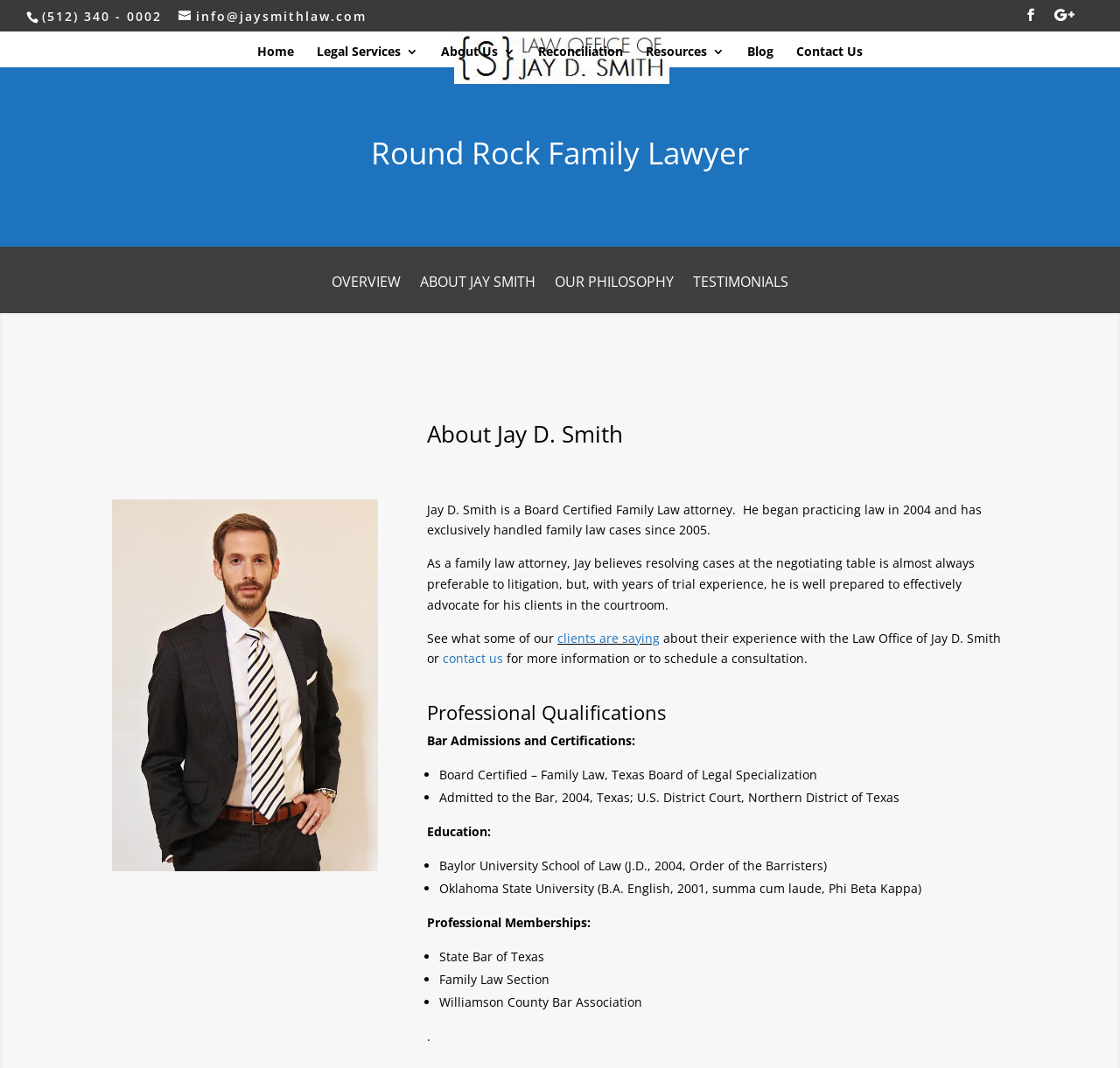Please identify the bounding box coordinates for the region that you need to click to follow this instruction: "Send an email".

[0.159, 0.007, 0.327, 0.023]